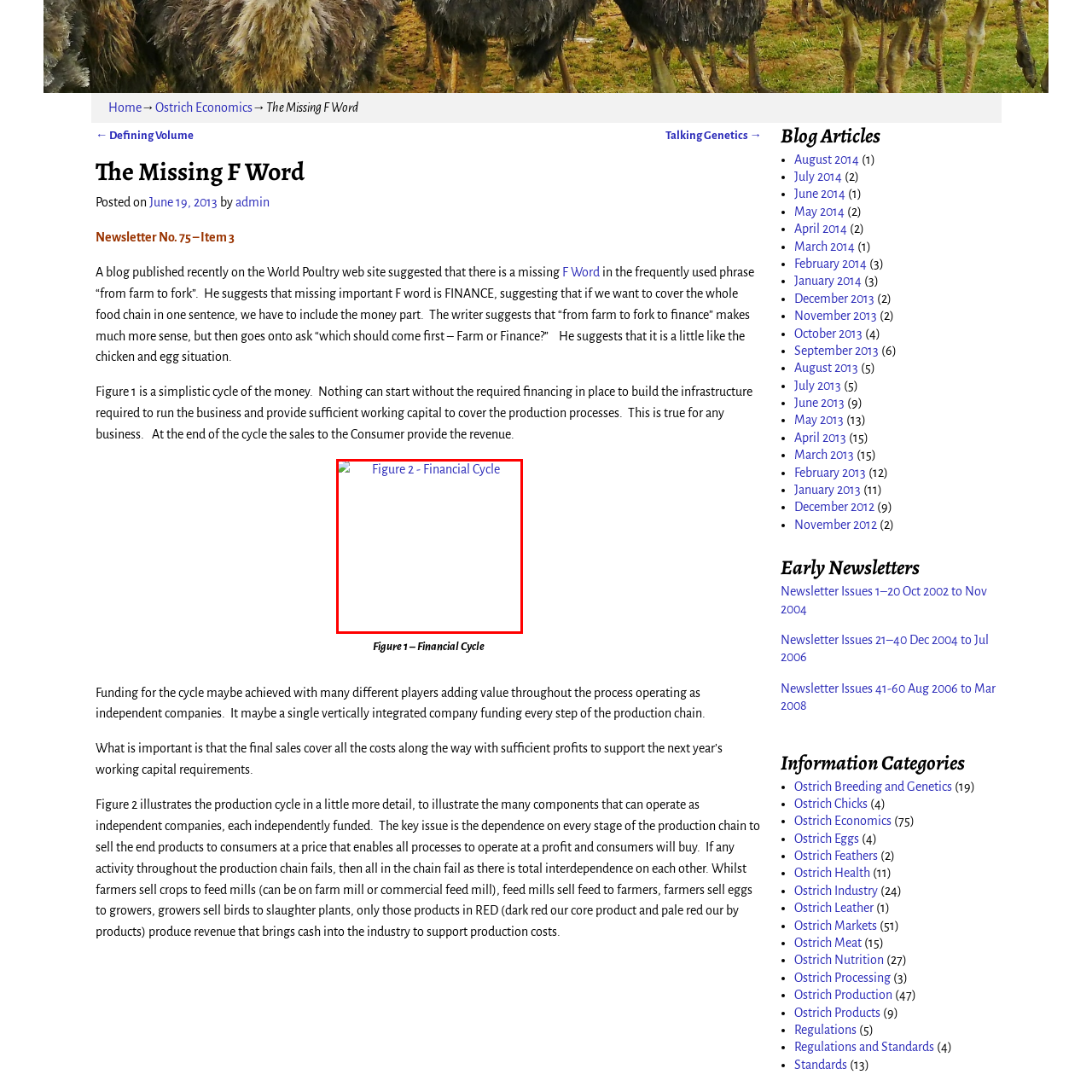What is the purpose of Figure 2?
Focus on the section of the image inside the red bounding box and offer an in-depth answer to the question, utilizing the information visible in the image.

The purpose of Figure 2 is to visually represent and illustrate the essential financial mechanisms that underpin the agricultural economy, as stated in the caption, which serves as a companion to the discussed text on the importance of finance in agricultural and food production chains.